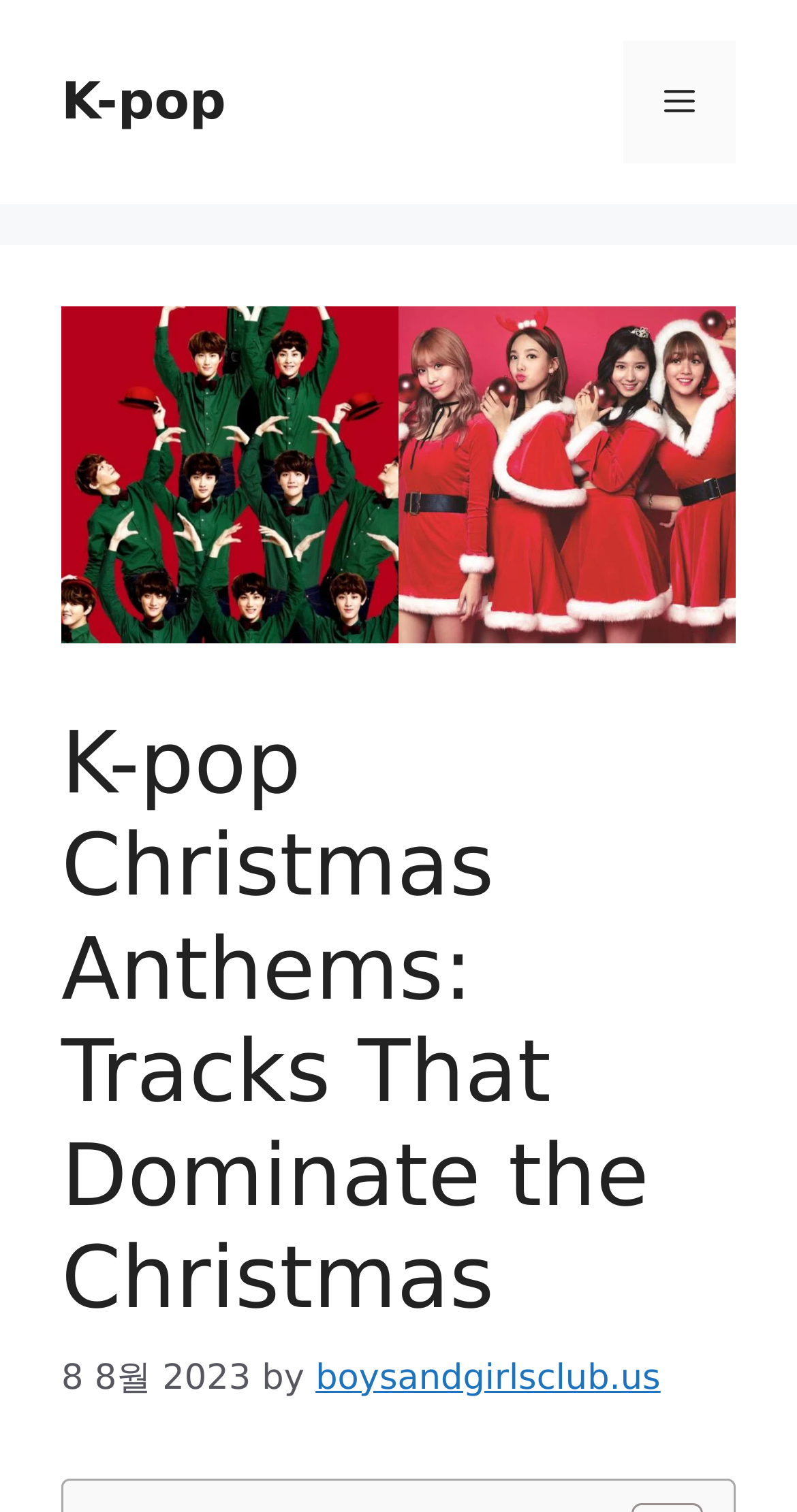Determine the primary headline of the webpage.

K-pop Christmas Anthems: Tracks That Dominate the Christmas